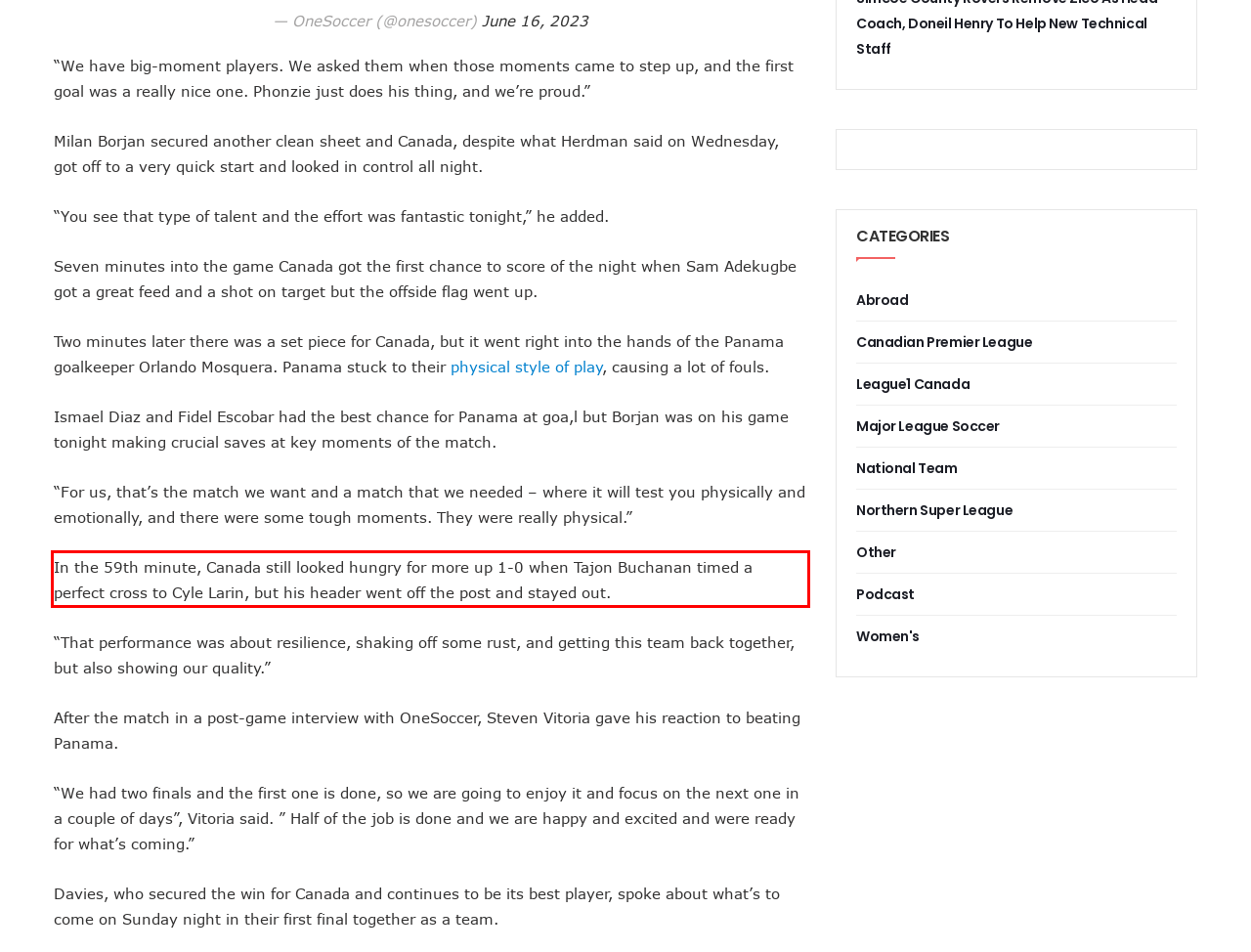Within the screenshot of a webpage, identify the red bounding box and perform OCR to capture the text content it contains.

In the 59th minute, Canada still looked hungry for more up 1-0 when Tajon Buchanan timed a perfect cross to Cyle Larin, but his header went off the post and stayed out.